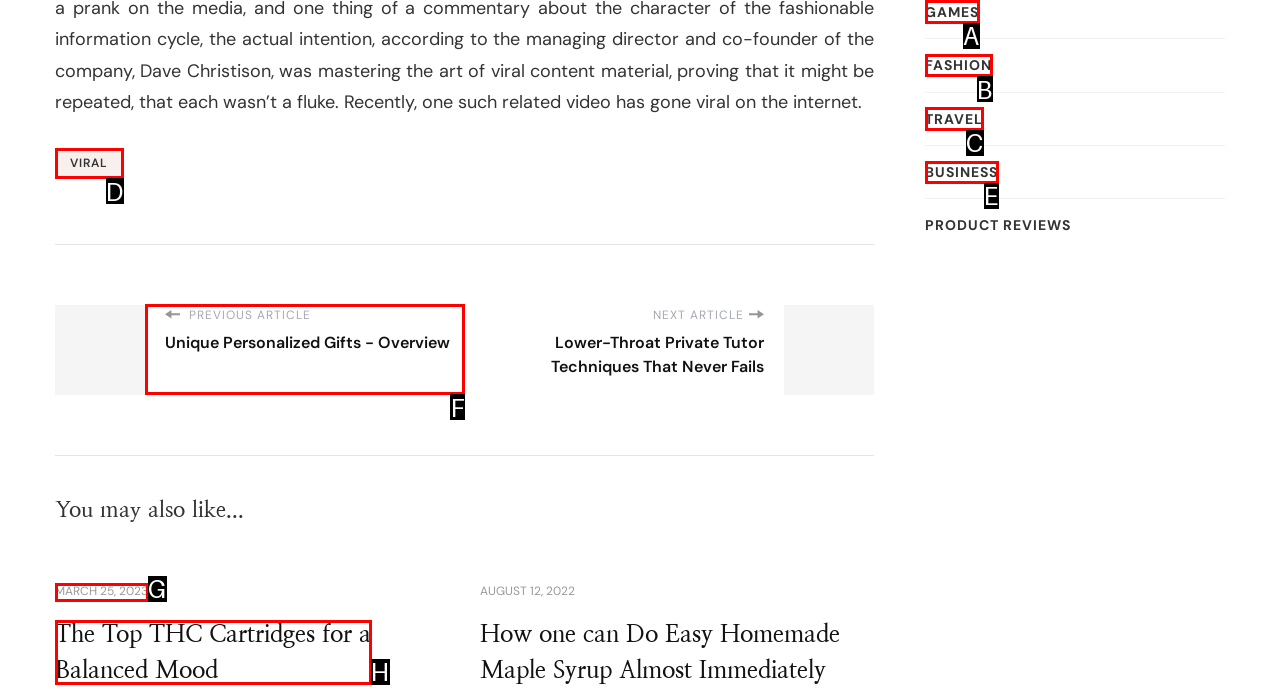Choose the letter of the option you need to click to Browse the 'FASHION' category. Answer with the letter only.

B